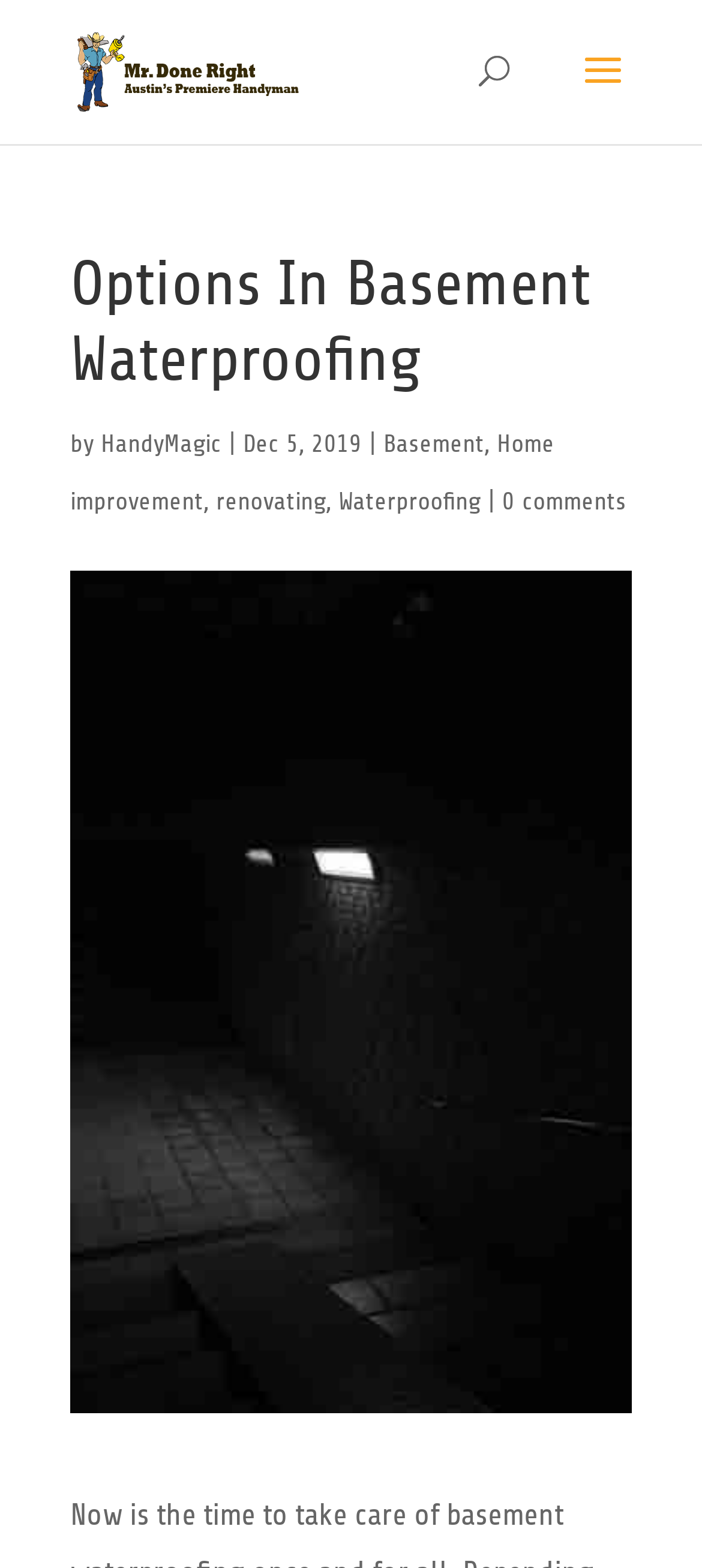Answer the question using only one word or a concise phrase: What is the category of the article?

Home improvement